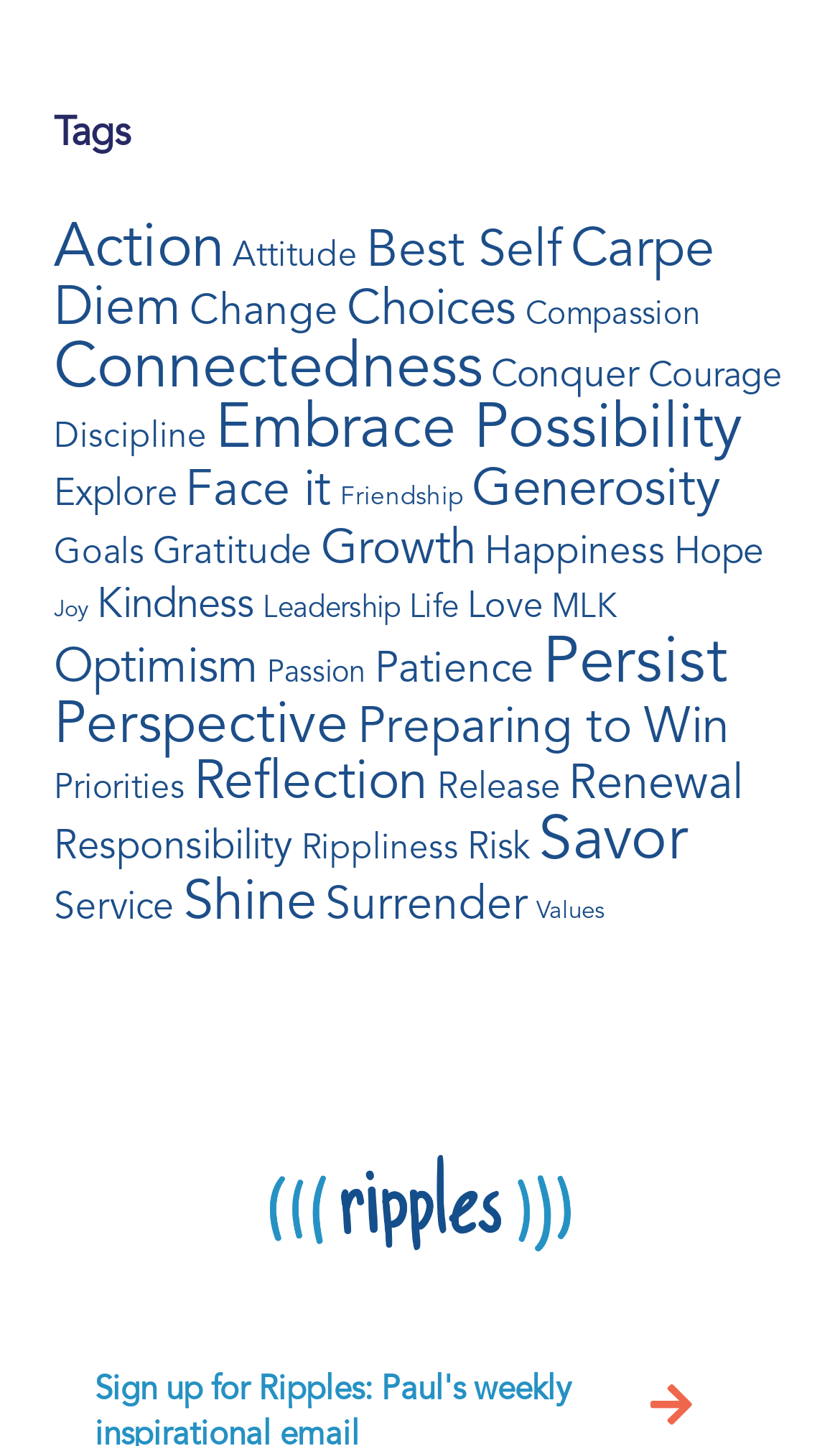Using the information in the image, give a comprehensive answer to the question: 
What is the first tag listed?

The first tag listed is 'Action' because it is the first link element under the 'Tags' heading, with a bounding box coordinate of [0.064, 0.147, 0.267, 0.196] and OCR text 'Action (147 items)'.